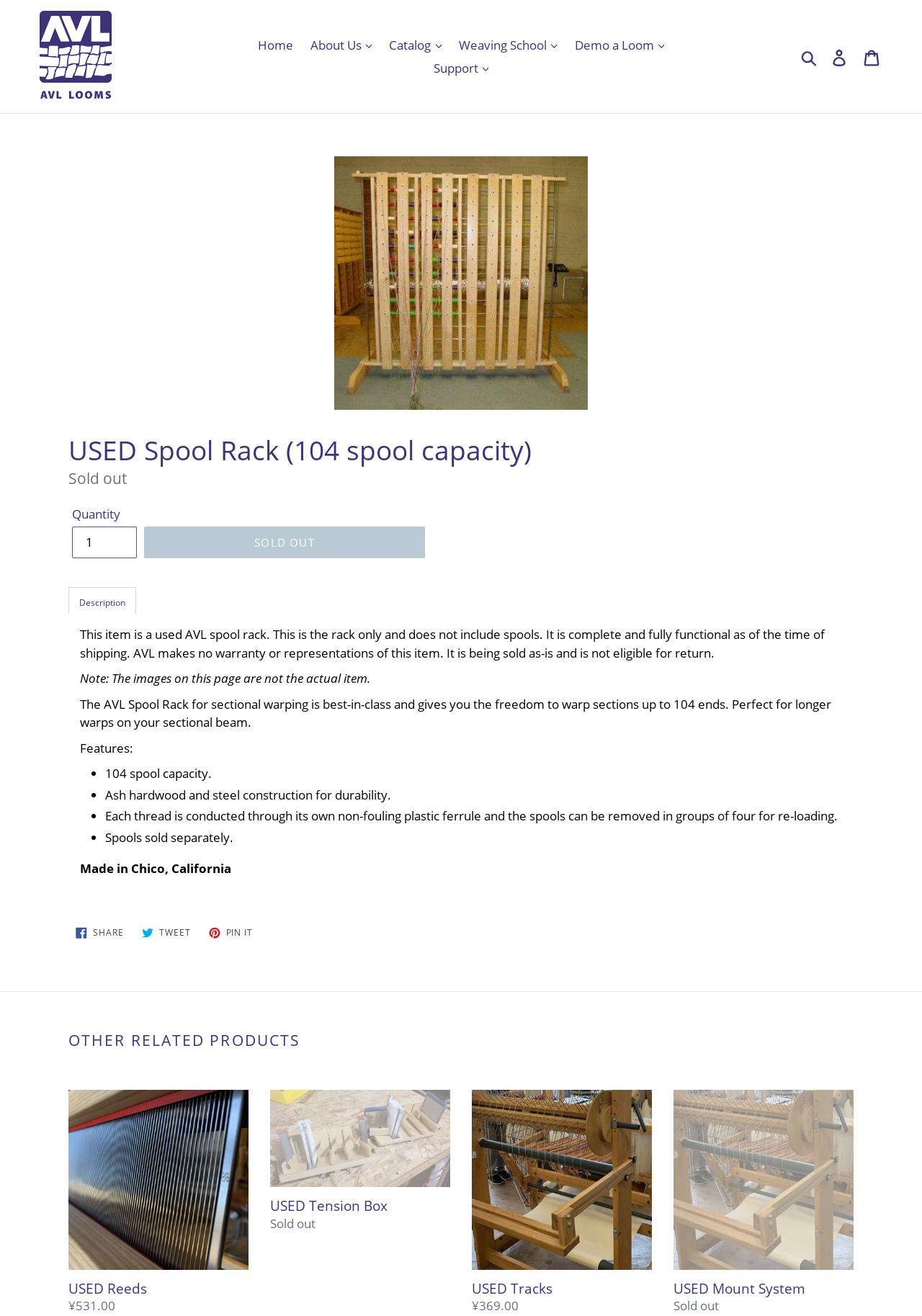Could you specify the bounding box coordinates for the clickable section to complete the following instruction: "Click the 'About Us' button"?

[0.329, 0.026, 0.411, 0.043]